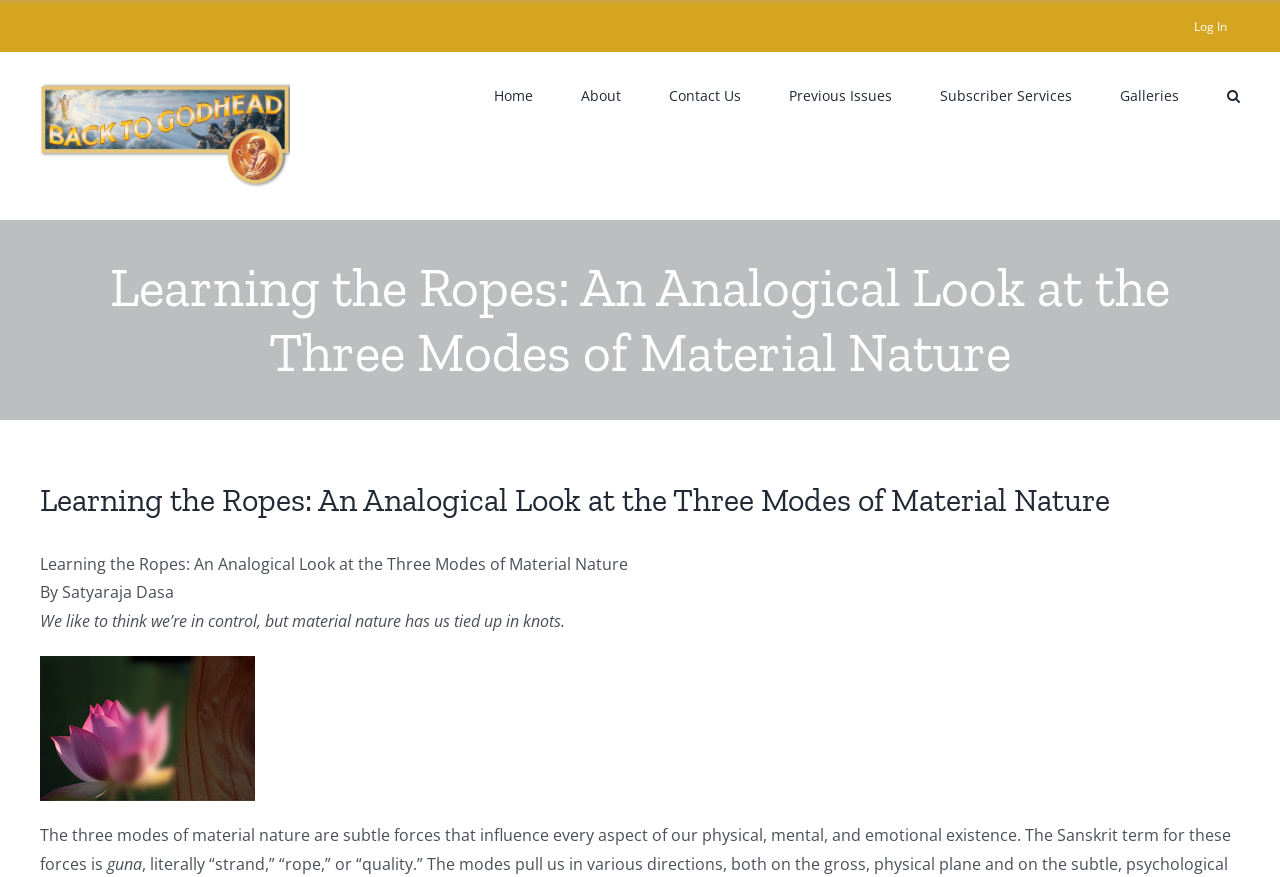Please find and report the bounding box coordinates of the element to click in order to perform the following action: "Read the article 'Learning the Ropes: An Analogical Look at the Three Modes of Material Nature'". The coordinates should be expressed as four float numbers between 0 and 1, in the format [left, top, right, bottom].

[0.031, 0.291, 0.969, 0.439]